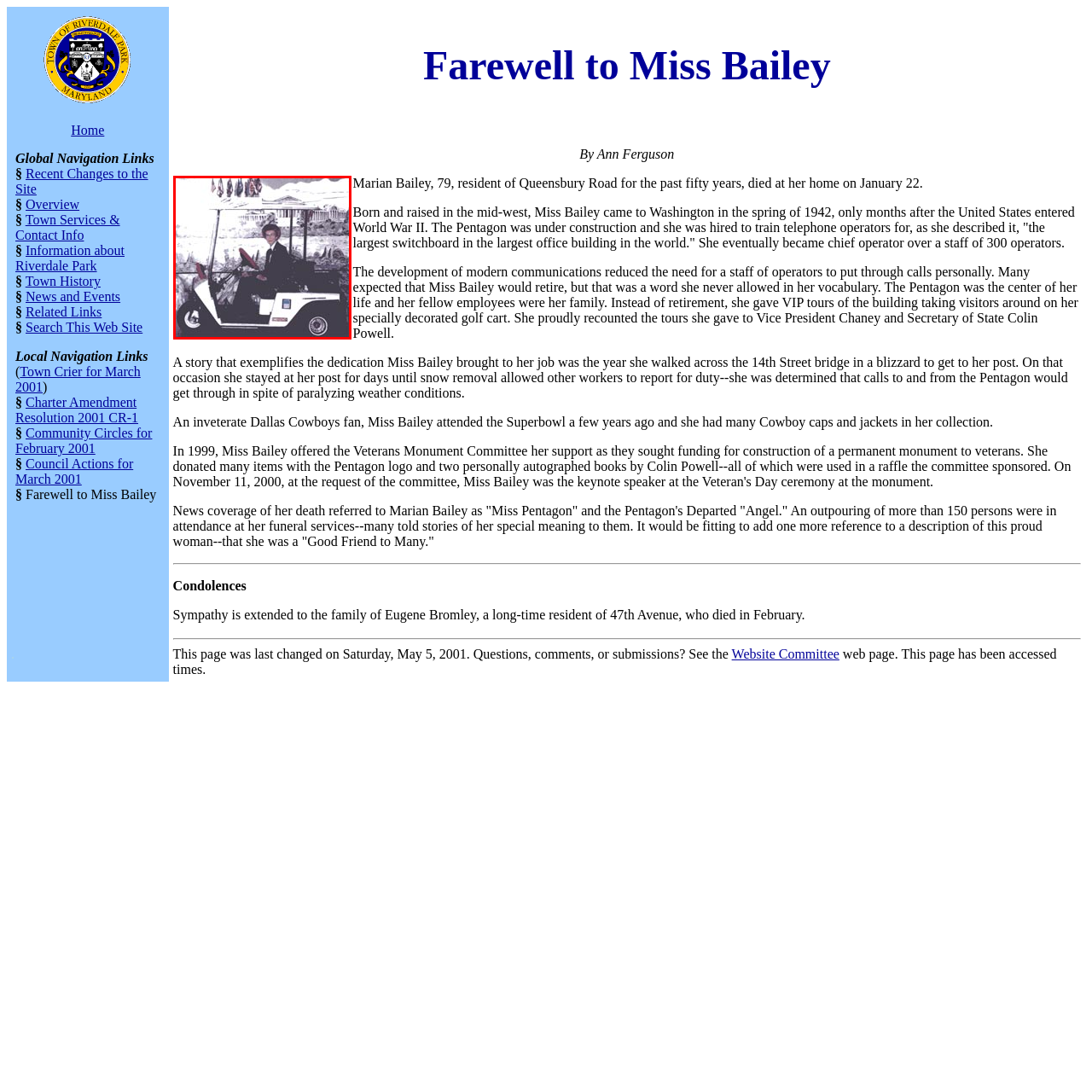What do the flags above symbolize?  
Pay attention to the image within the red frame and give a detailed answer based on your observations from the image.

The caption explains that the flags displayed above symbolize Marian Bailey's commitment to serving both her workplace (the Pentagon) and the country. This information can be inferred from the context of the caption, which highlights her role and contributions at the Pentagon.